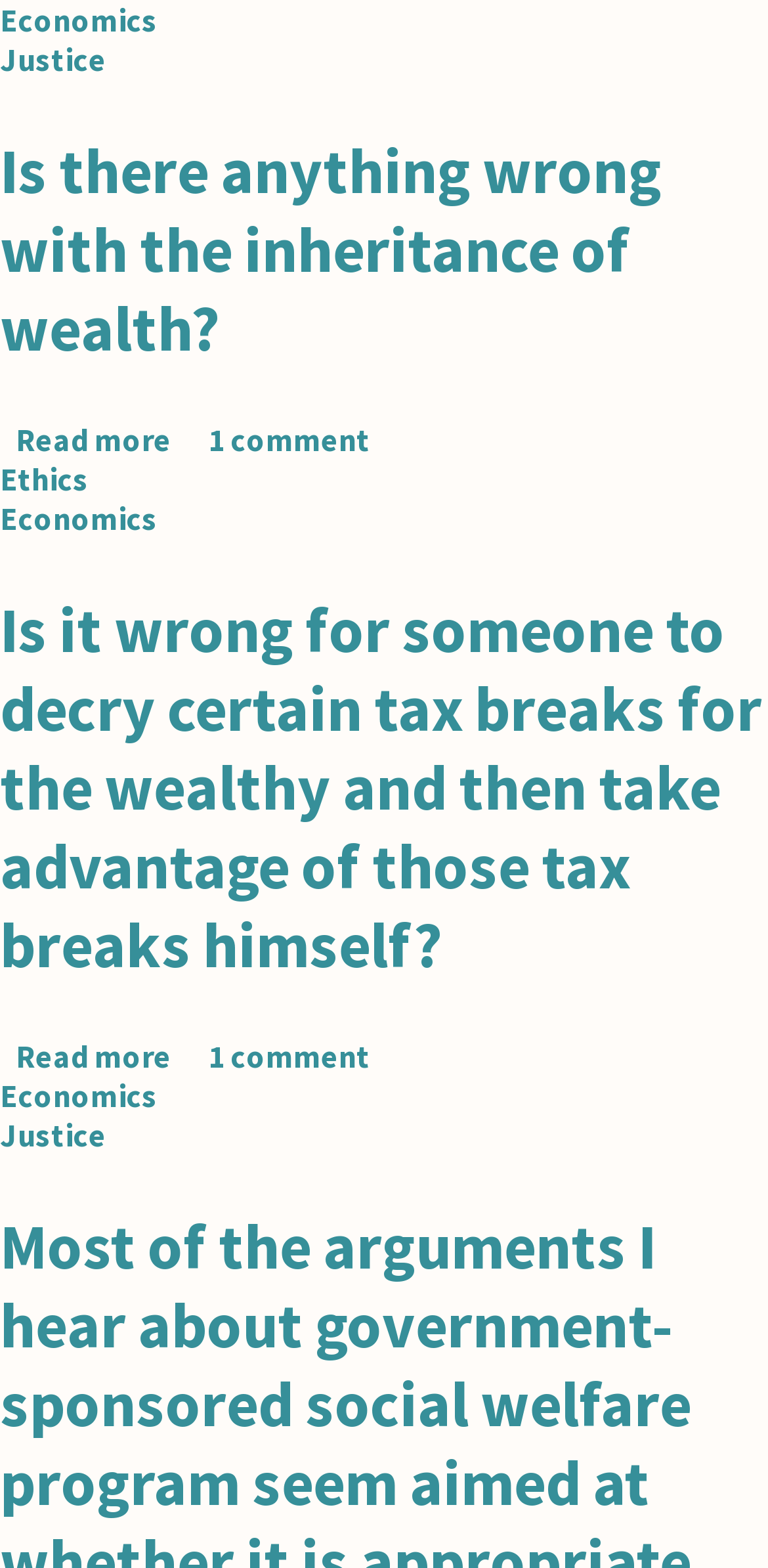Locate the bounding box coordinates of the item that should be clicked to fulfill the instruction: "Check the comments on 'Is it wrong for someone to decry certain tax breaks for the wealthy and then take advantage of those tax breaks himself?'".

[0.272, 0.661, 0.482, 0.686]